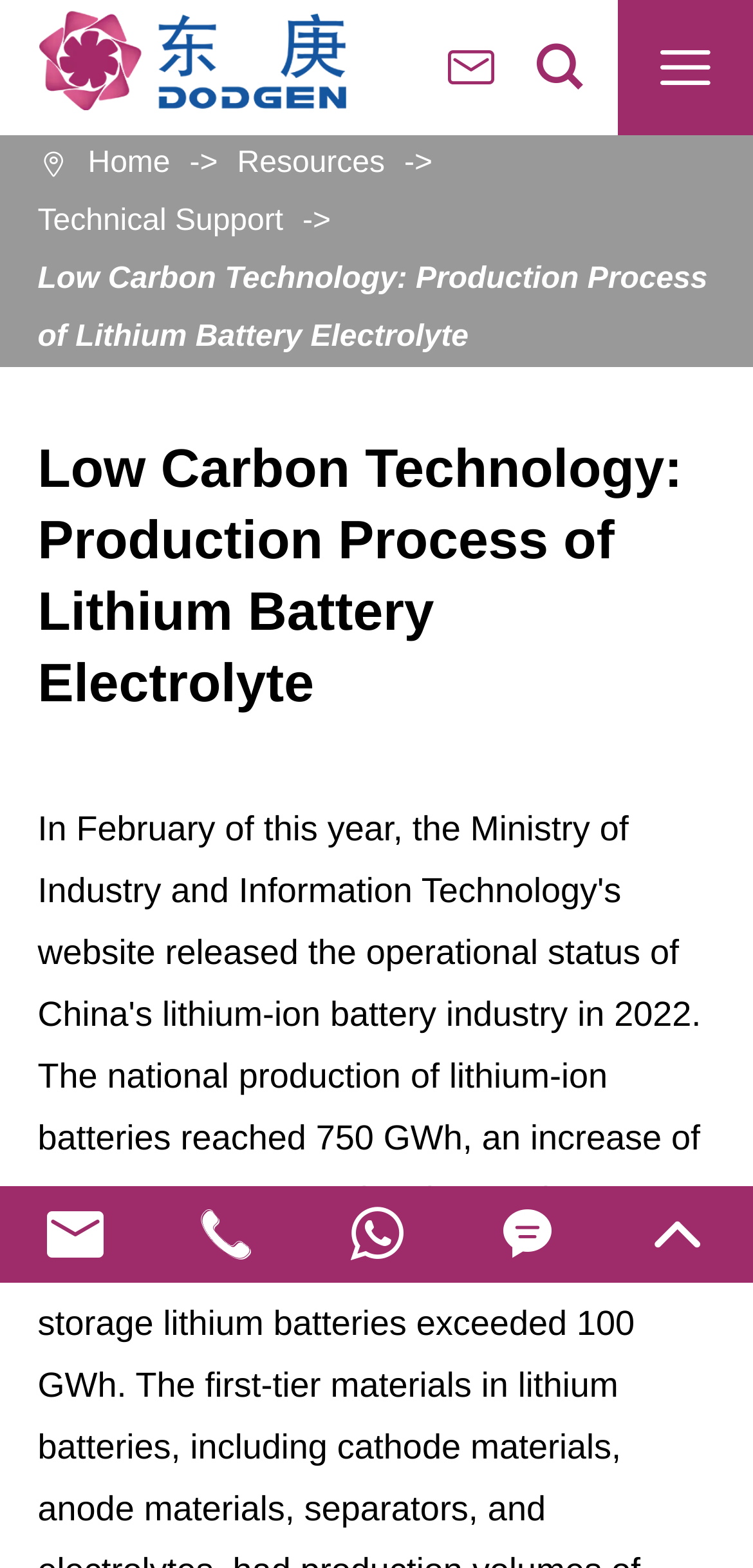Can you find the bounding box coordinates for the element that needs to be clicked to execute this instruction: "learn about low carbon technology"? The coordinates should be given as four float numbers between 0 and 1, i.e., [left, top, right, bottom].

[0.05, 0.16, 0.95, 0.234]